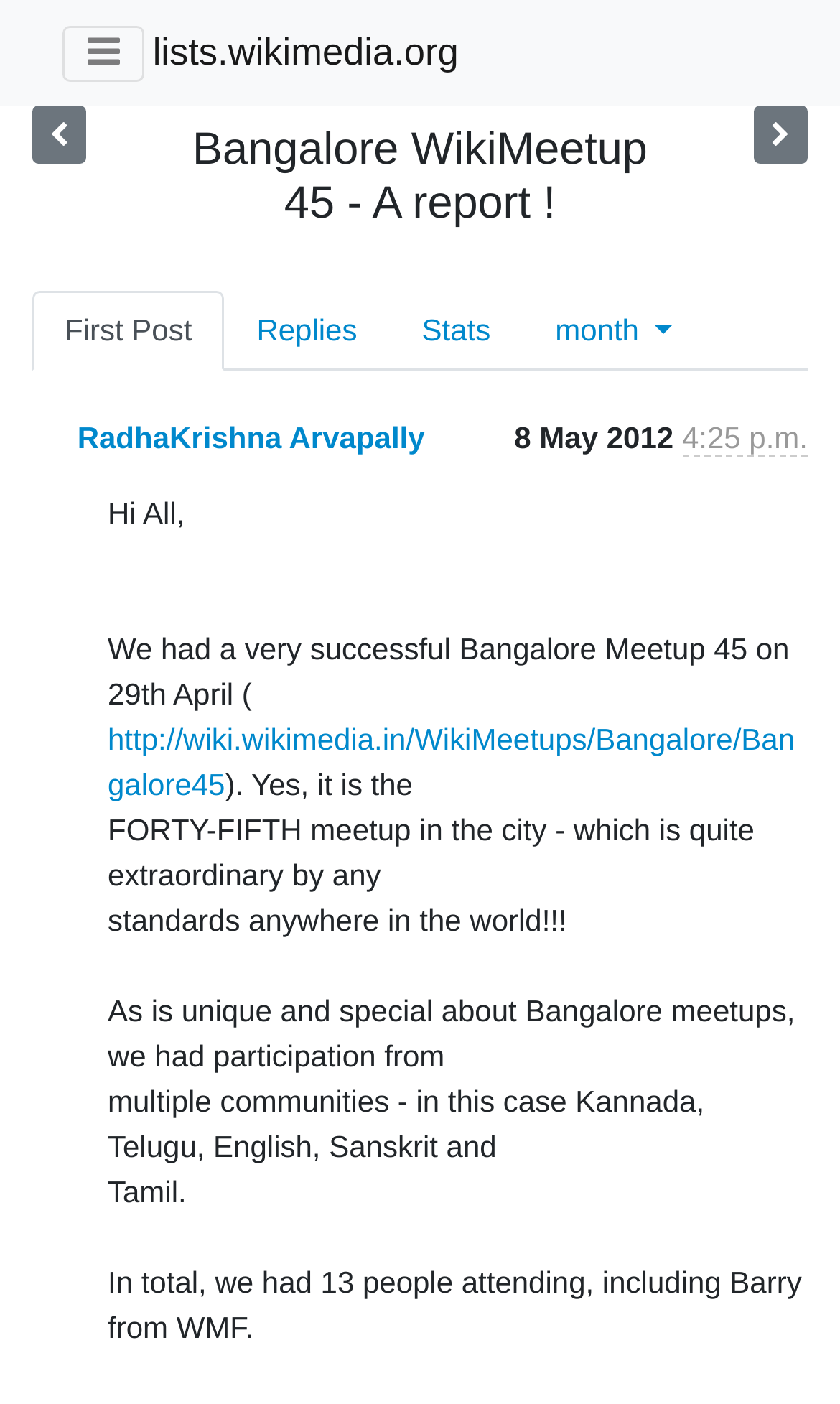What is the date of the Bangalore Meetup 45?
Please answer the question as detailed as possible.

I found the answer by reading the text in the StaticText element with bounding box coordinates [0.128, 0.354, 0.95, 0.507], which says 'We had a very successful Bangalore Meetup 45 on 29th April'.